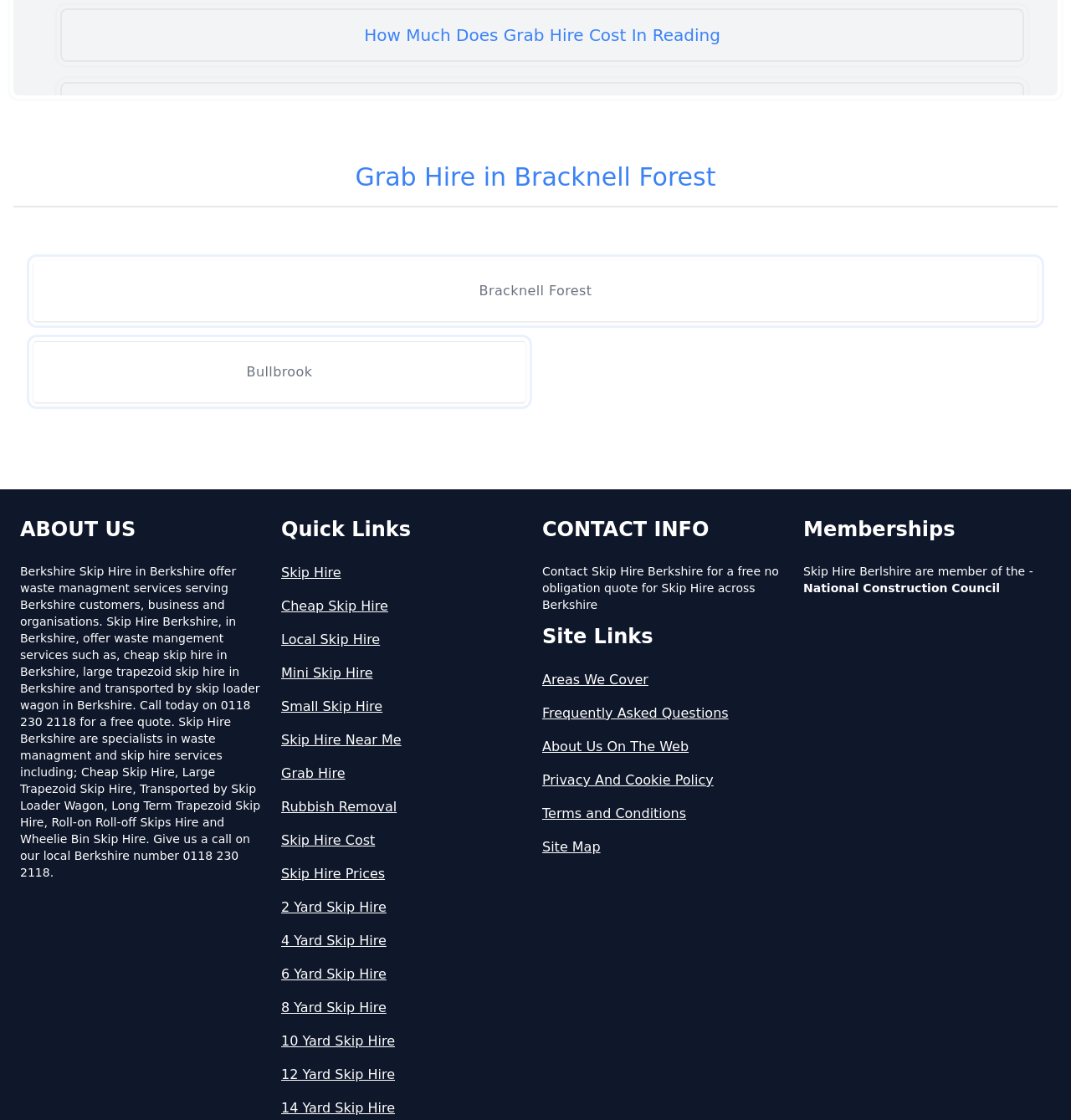Can you find the bounding box coordinates for the element to click on to achieve the instruction: "Contact Skip Hire Berkshire for a free quote"?

[0.506, 0.504, 0.727, 0.546]